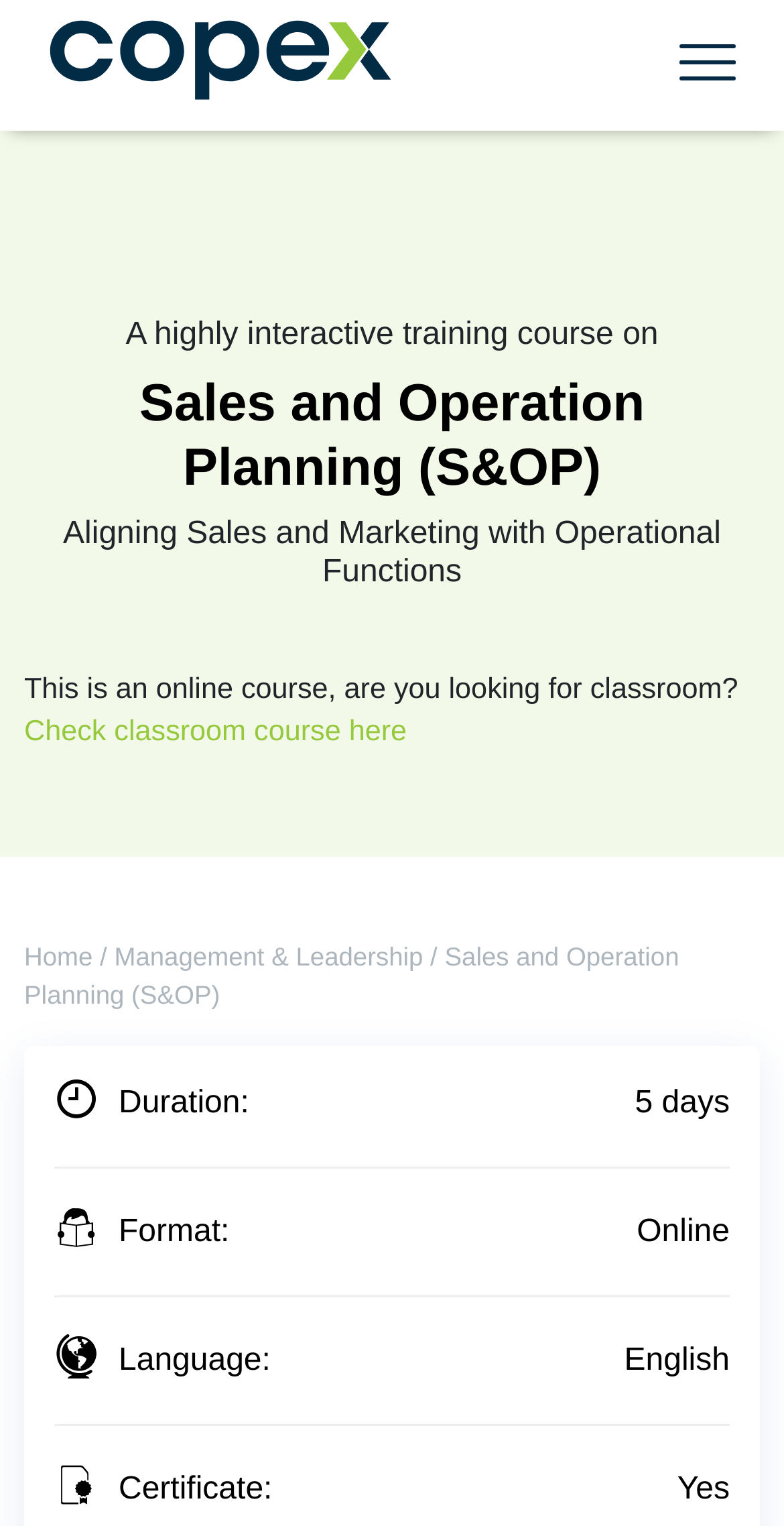From the webpage screenshot, predict the bounding box of the UI element that matches this description: "Management & Leadership".

[0.146, 0.617, 0.54, 0.636]